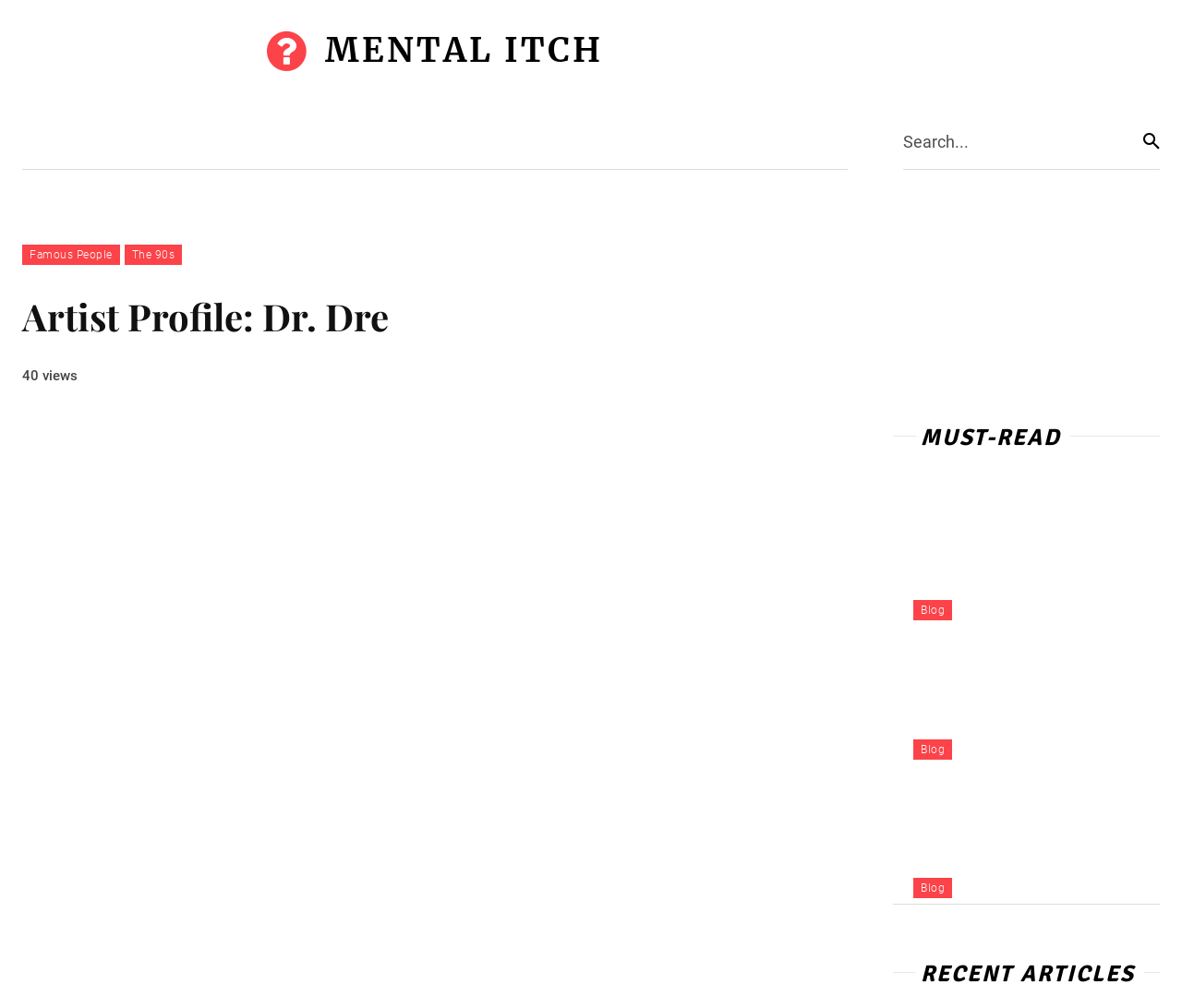Using the description "Pizza", locate and provide the bounding box of the UI element.

[0.852, 0.11, 0.934, 0.168]